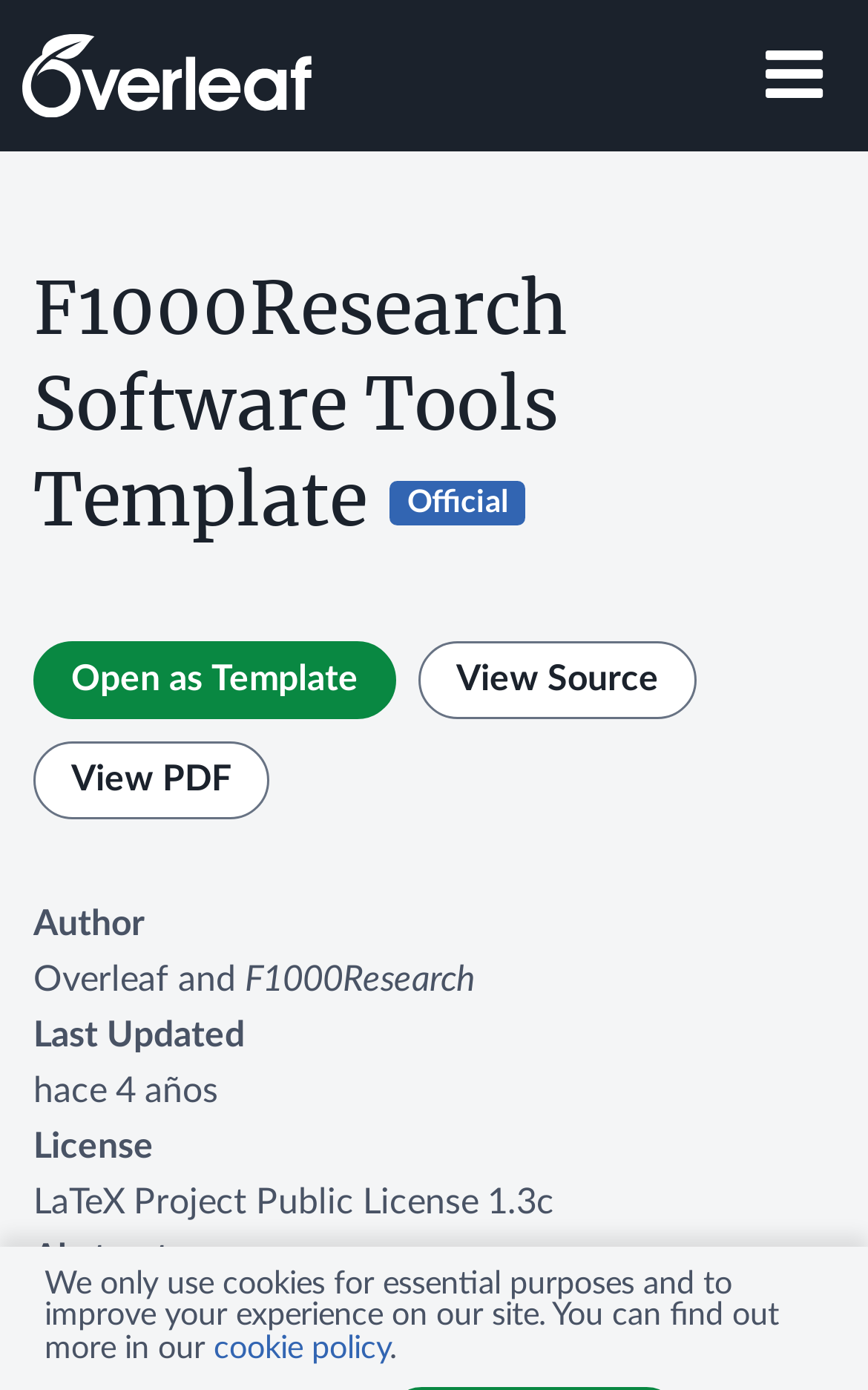Determine the bounding box for the described UI element: "aria-label="Overleaf"".

[0.026, 0.008, 0.359, 0.099]